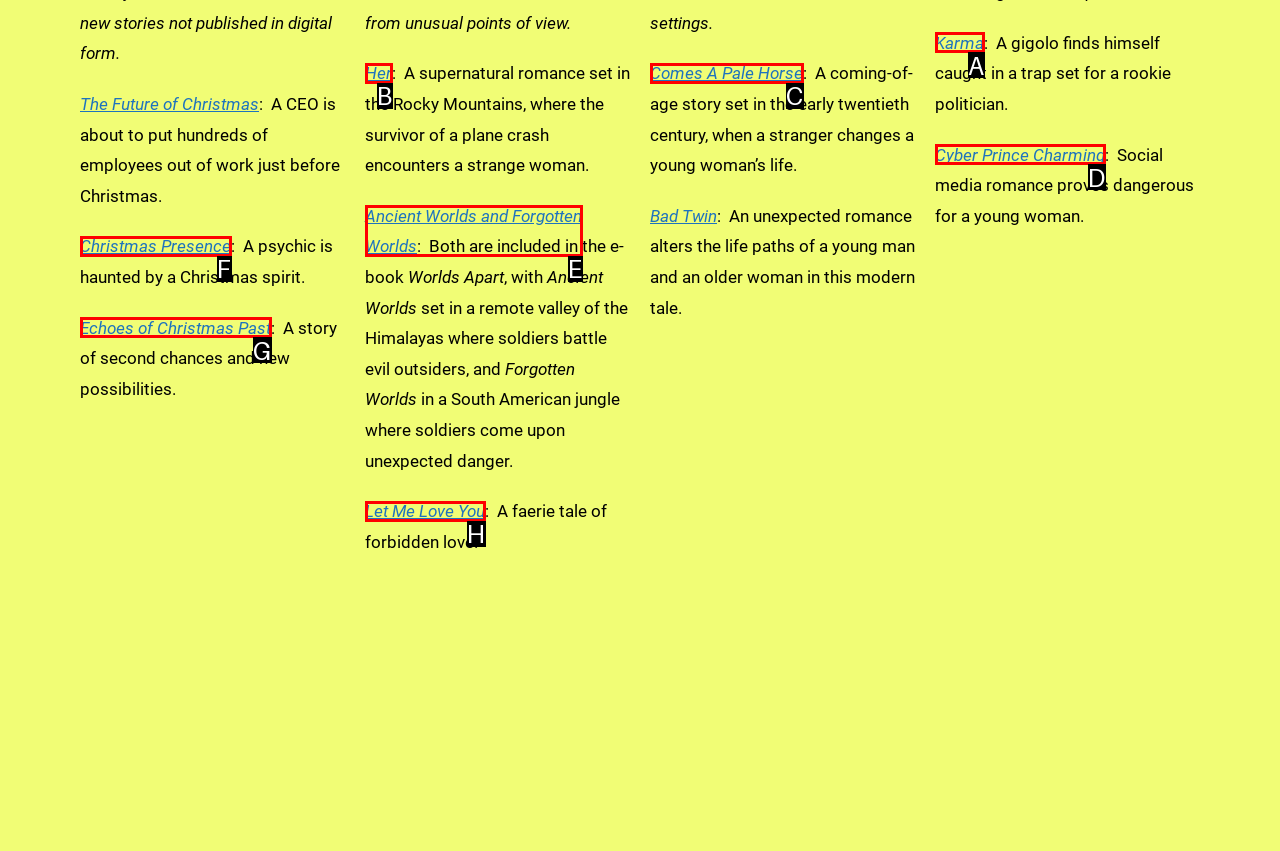Determine which option matches the element description: Ancient Worlds and Forgotten Worlds
Reply with the letter of the appropriate option from the options provided.

E